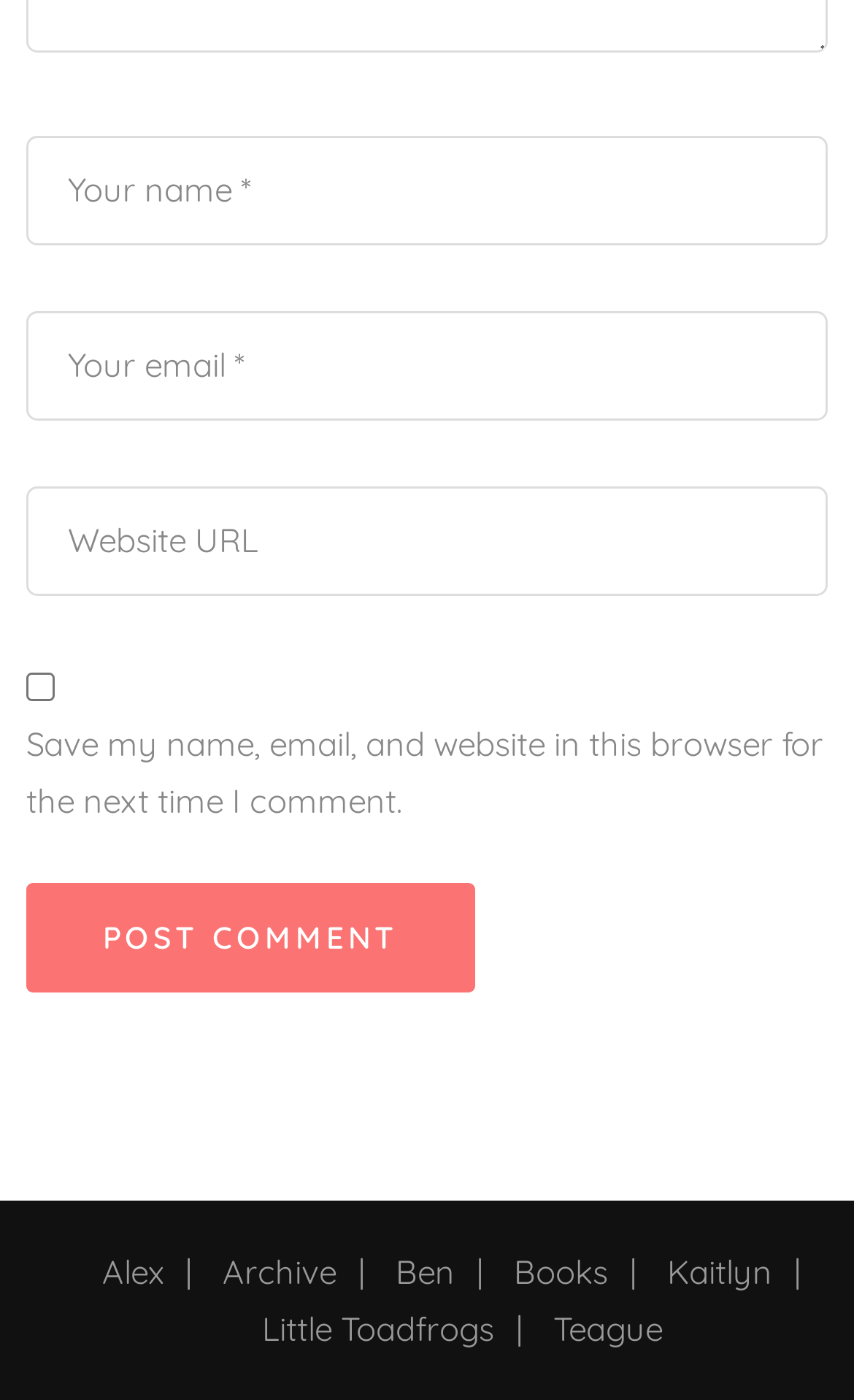How many links are present at the bottom of the page?
Please utilize the information in the image to give a detailed response to the question.

The links are located at the bottom of the page, with y1 and y2 coordinates indicating their vertical position. There are 7 links in total, labeled 'Alex', 'Archive', 'Ben', 'Books', 'Kaitlyn', 'Little Toadfrogs', and 'Teague'.